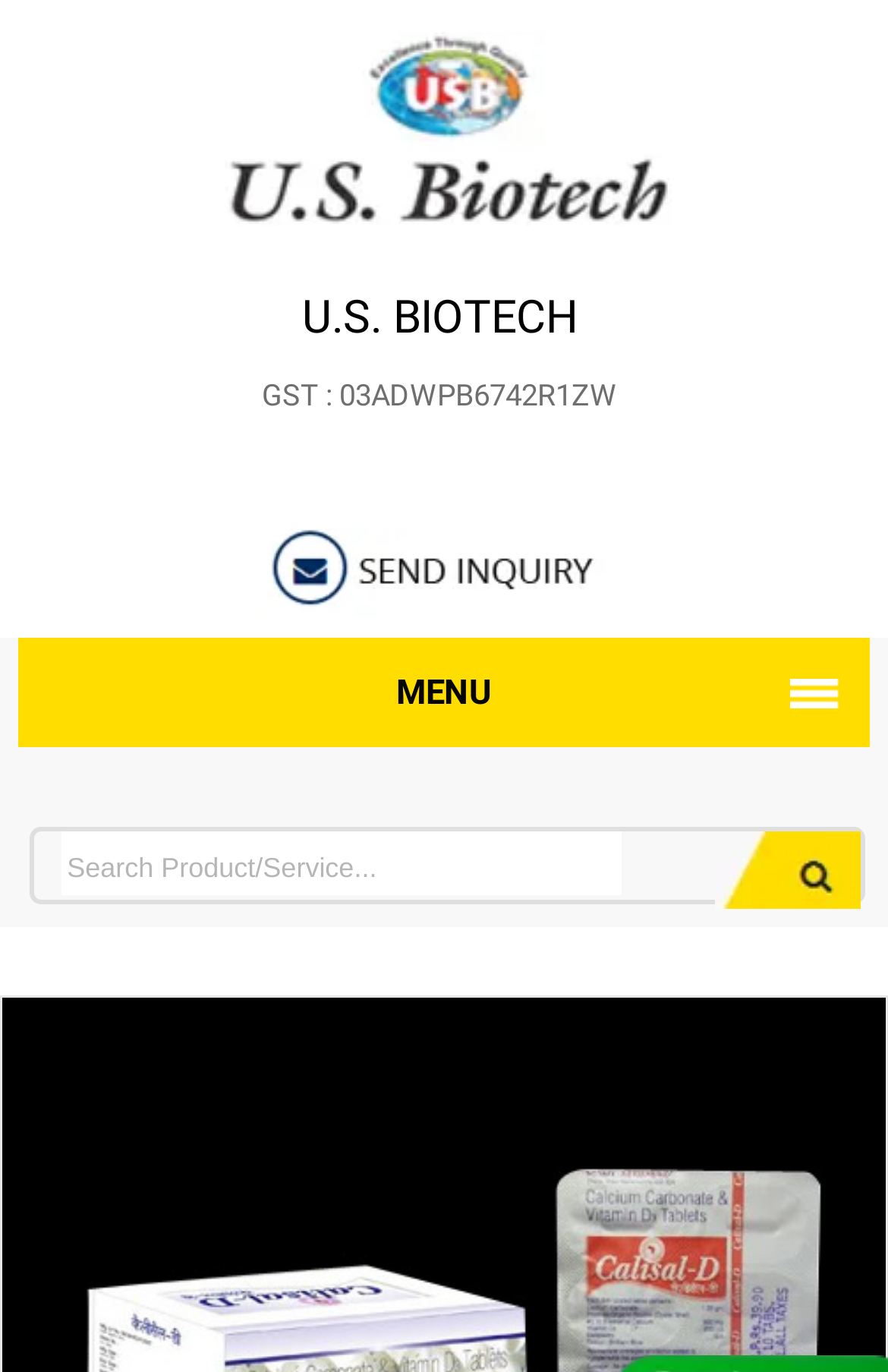What is the function of the button?
From the details in the image, answer the question comprehensively.

The function of the button is obtained from the button element with the text 'Search' which is located next to the textbox. This suggests that the button is used to initiate a search query.